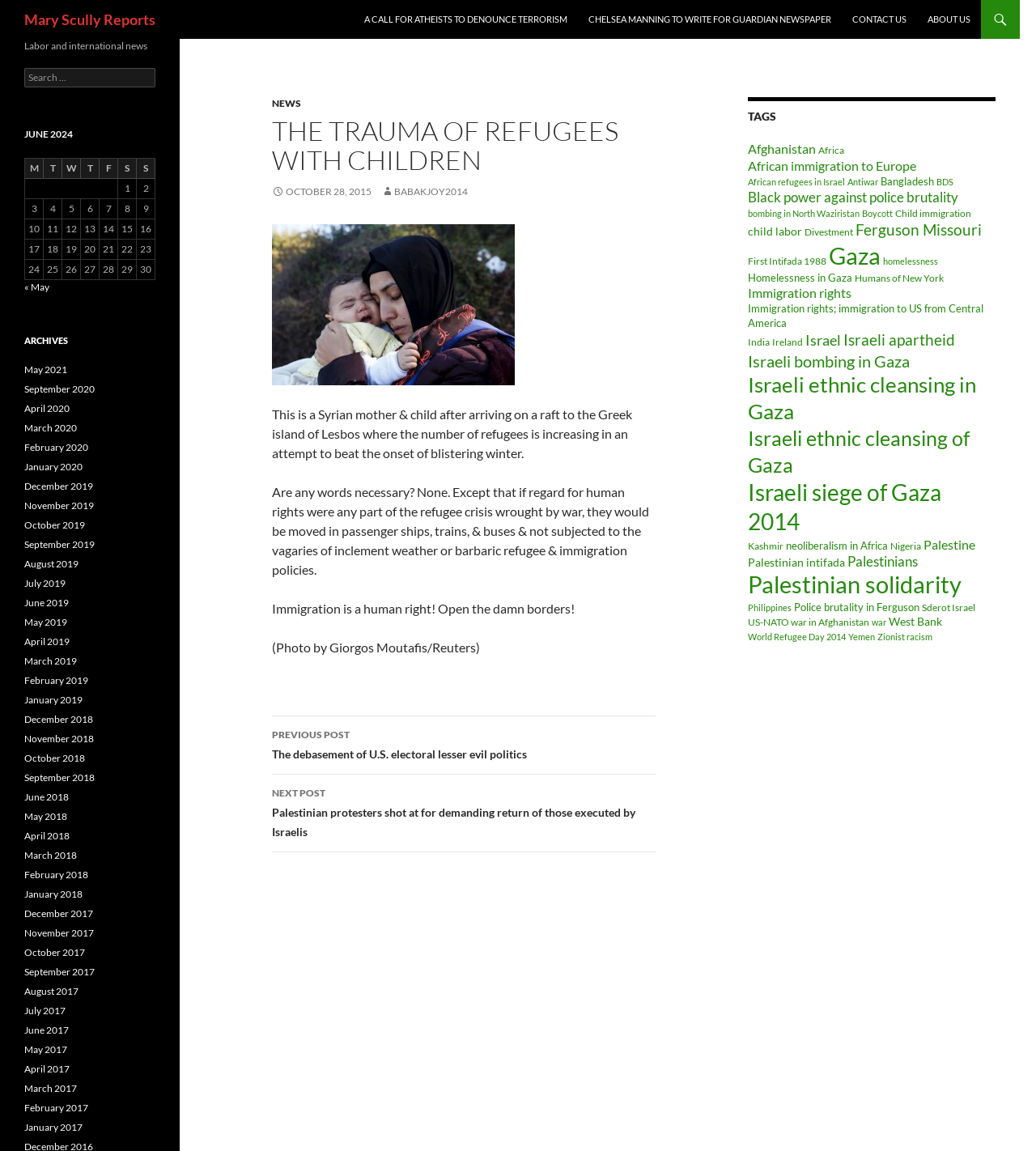What is the title of the article?
Look at the image and provide a short answer using one word or a phrase.

THE TRAUMA OF REFUGEES WITH CHILDREN